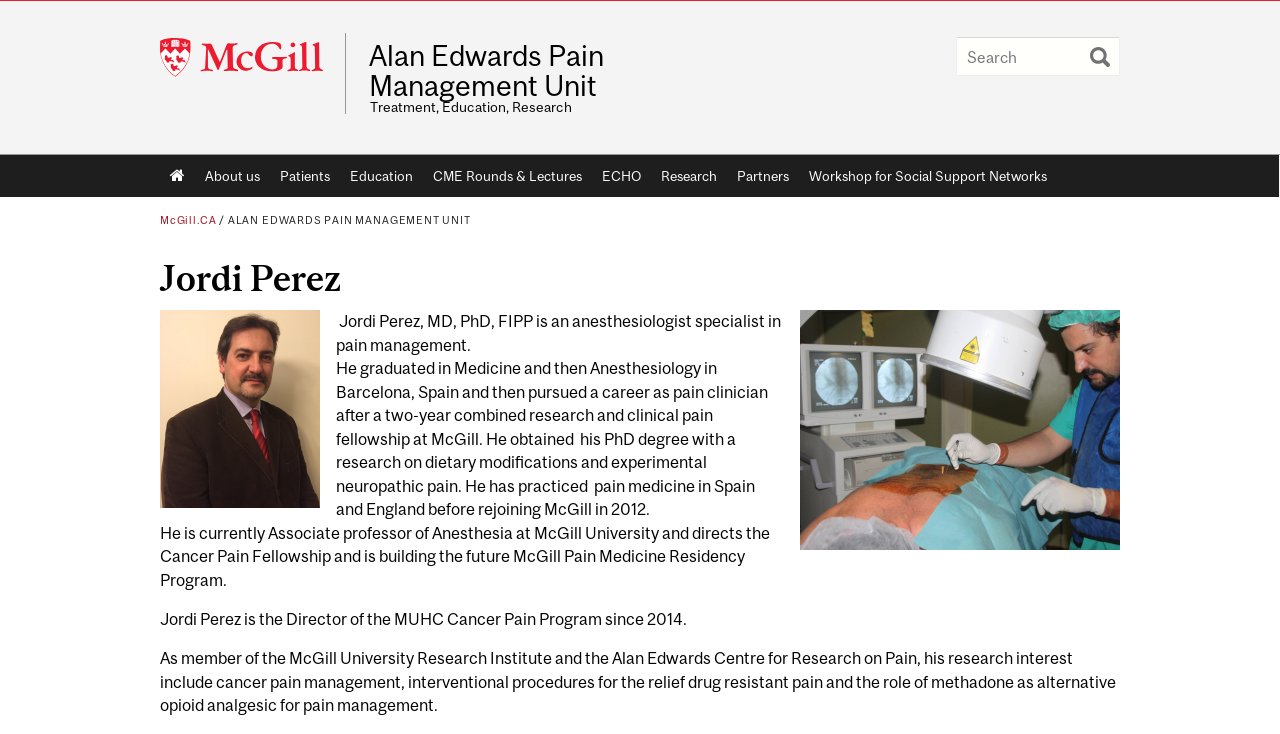Create a full and detailed caption for the entire webpage.

This webpage is about Dr. Jordi Perez, an anesthesiologist specialist in pain management. At the top left, there is a link to "McGill University" and another link to "Alan Edwards Pain Management Unit" next to it. Below these links, there is a static text "Treatment, Education, Research". On the right side of the top section, there is a search bar with a combobox and a "Search" button.

The main navigation menu is located below the top section, with links to "Home", "About us", "Patients", "Education", "CME Rounds & Lectures", "ECHO", "Research", "Partners", and "Workshop for Social Support Networks". 

Below the main navigation menu, there is a section dedicated to Dr. Jordi Perez. The section starts with a heading "Jordi Perez" and then provides a brief biography of Dr. Perez, including his education, career, and research interests. The biography is divided into four paragraphs, each describing a different aspect of Dr. Perez's background and expertise.